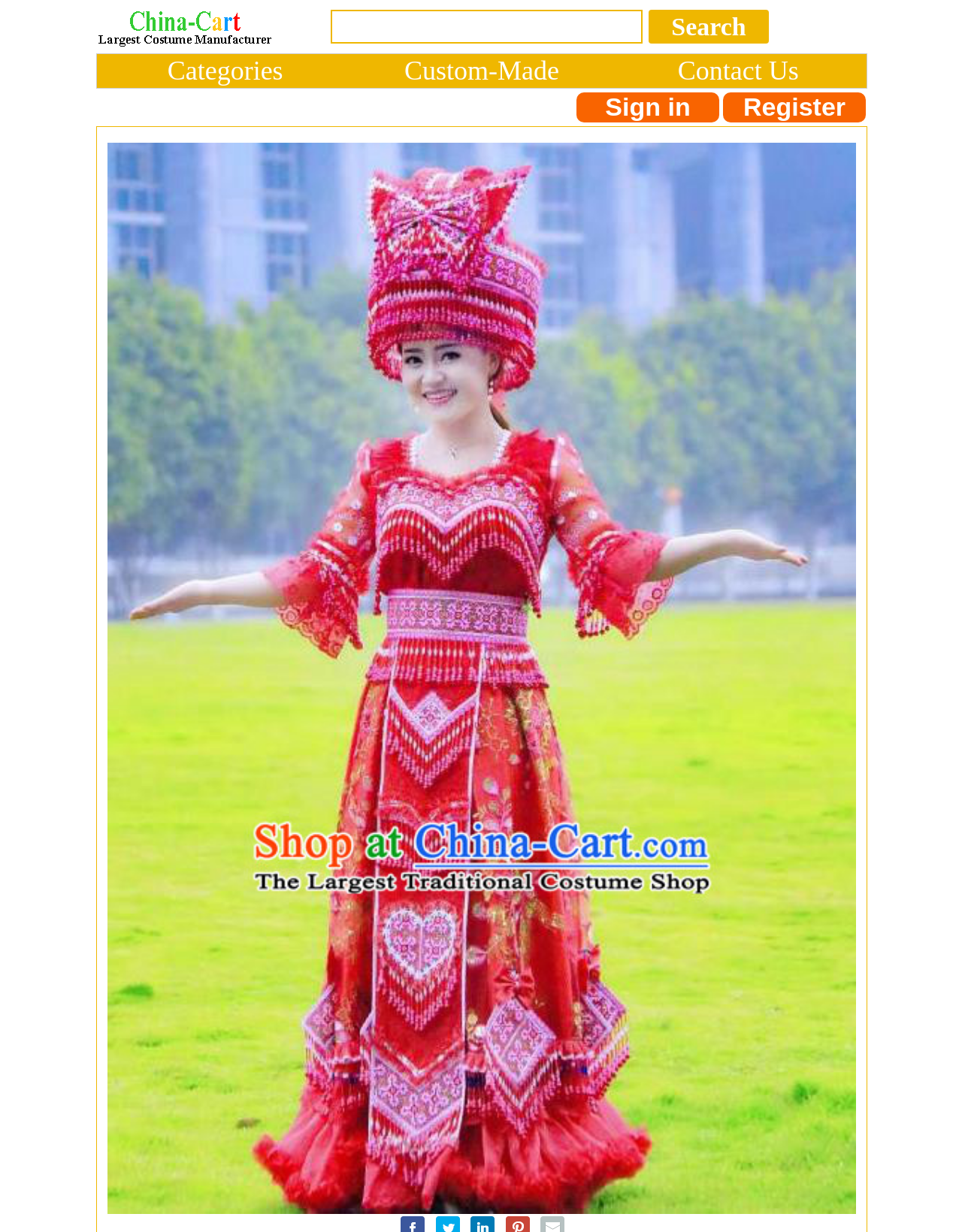Extract the bounding box coordinates for the described element: "Categories". The coordinates should be represented as four float numbers between 0 and 1: [left, top, right, bottom].

[0.101, 0.044, 0.367, 0.071]